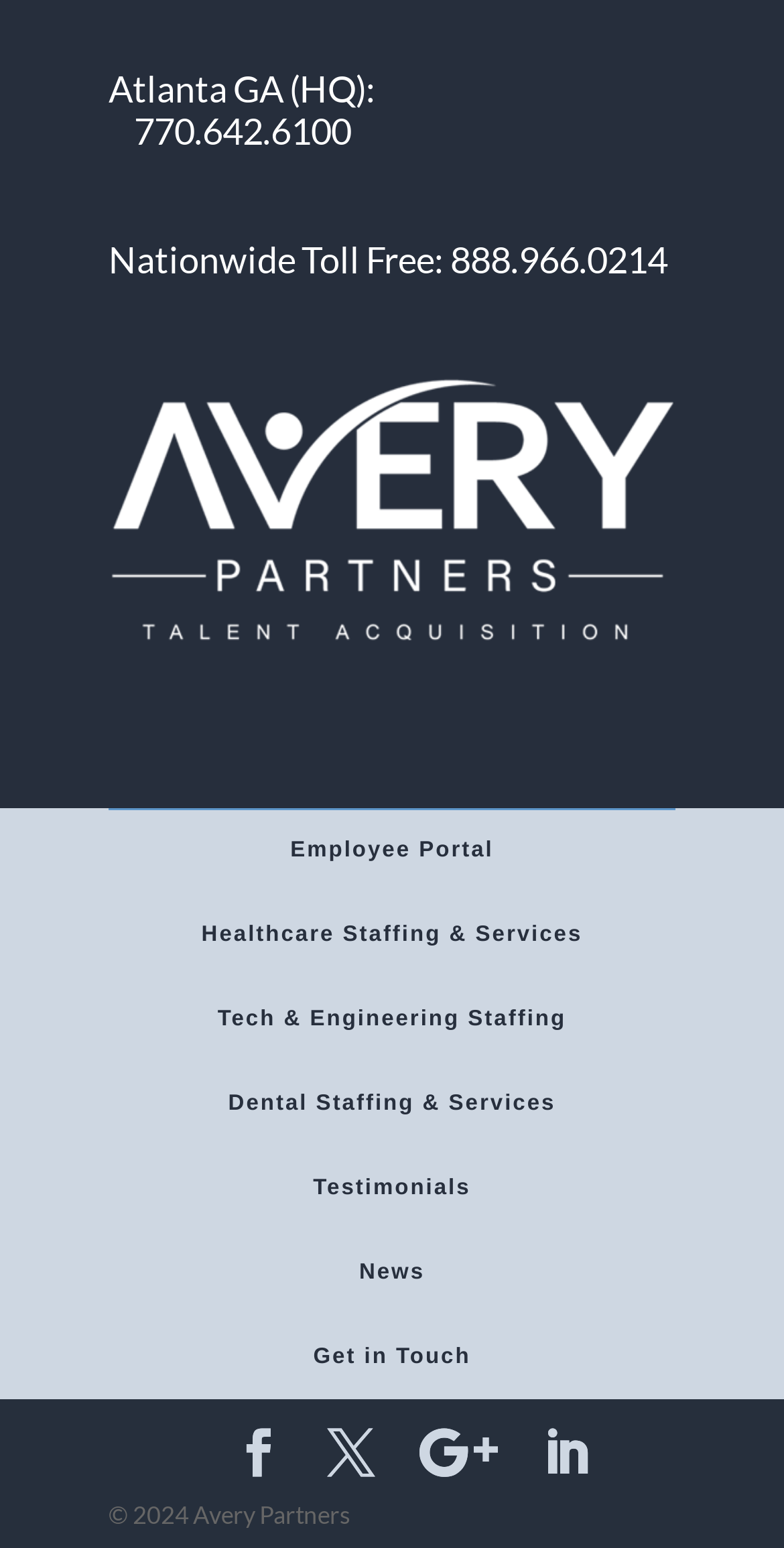What is the copyright year of the website?
Look at the screenshot and give a one-word or phrase answer.

2024